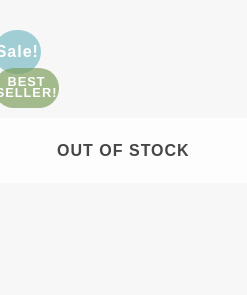Why is the toy labeled as 'OUT OF STOCK'?
Please answer the question with as much detail as possible using the screenshot.

The toy is labeled as 'OUT OF STOCK' because it is in high demand among customers, indicating that many people are trying to purchase it, resulting in a shortage of stock.